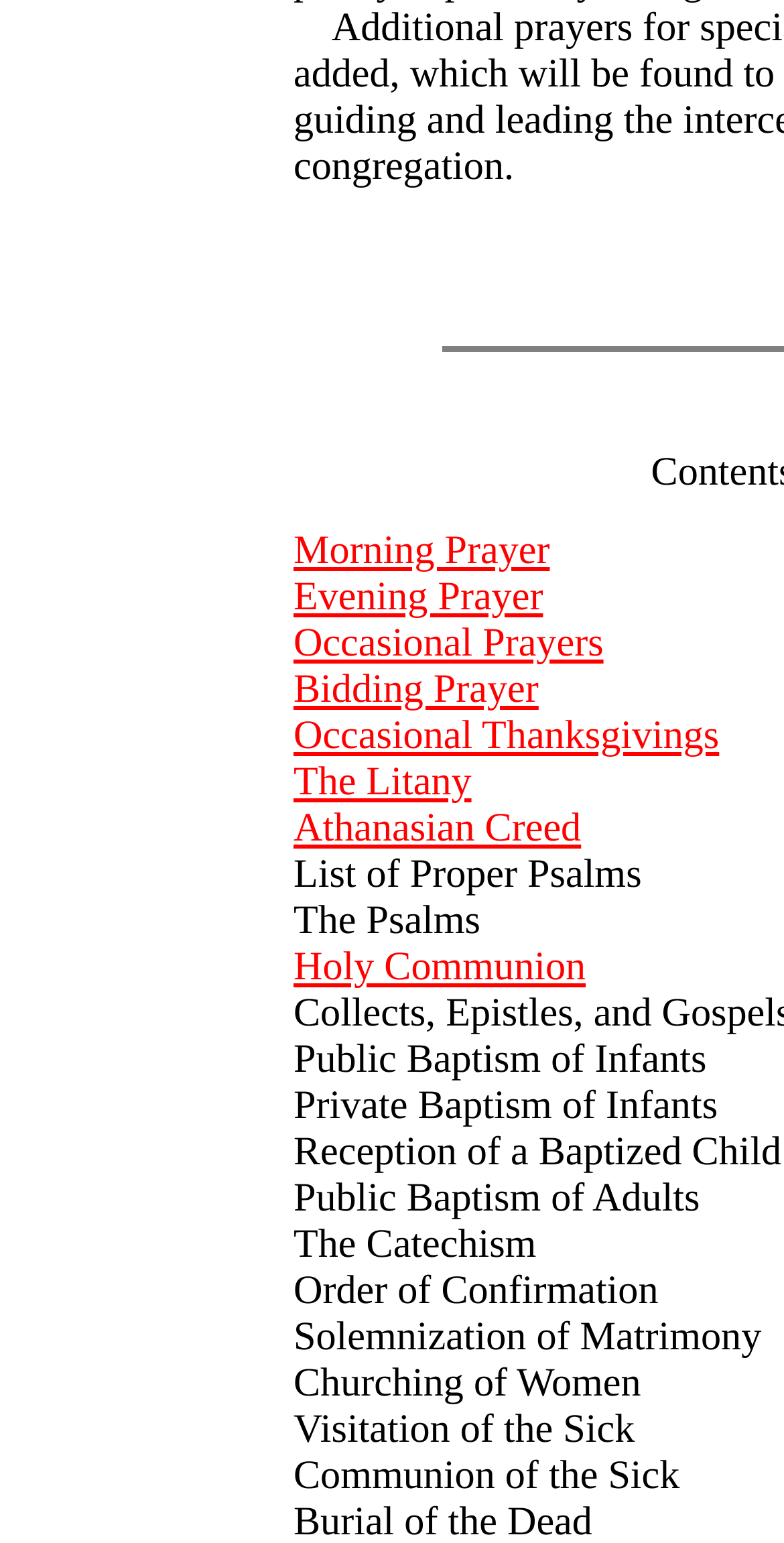Locate the bounding box coordinates of the element's region that should be clicked to carry out the following instruction: "read The Catechism". The coordinates need to be four float numbers between 0 and 1, i.e., [left, top, right, bottom].

[0.374, 0.793, 0.684, 0.821]